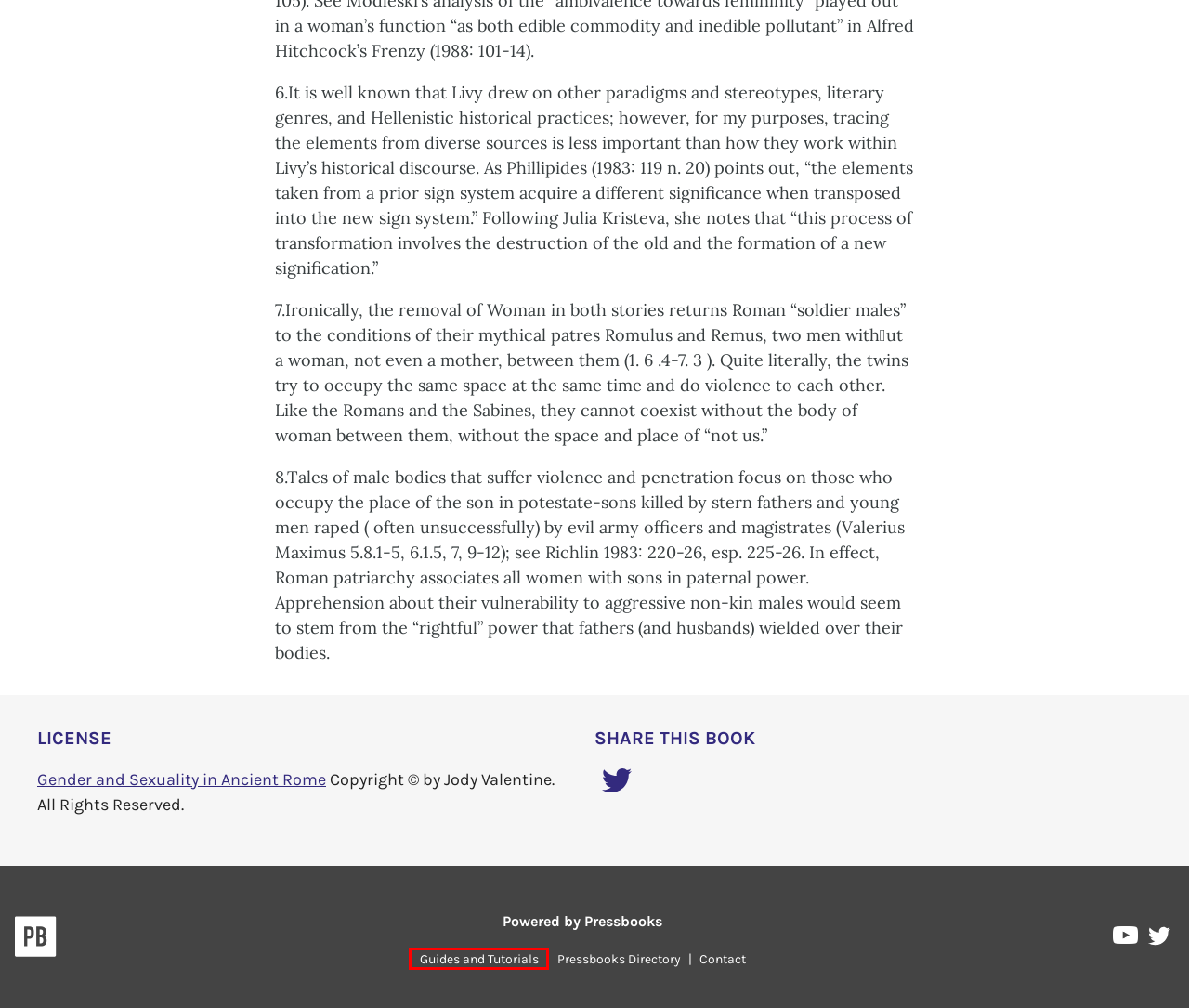You are provided with a screenshot of a webpage highlighting a UI element with a red bounding box. Choose the most suitable webpage description that matches the new page after clicking the element in the bounding box. Here are the candidates:
A. The Claremont Colleges Pressbooks – Open Course Materials Authored by The Claremont Colleges Faculty
B. Gender and Sexuality in Ancient Rome – Simple Book Publishing
C. Log In ‹ Gender and Sexuality in Ancient Rome — Pressbooks
D. Support guides | Pressbooks
E. Ovid, Fasti: LCL 253 – Gender and Sexuality in Ancient Rome
F. Pressbooks | The open book creation platform.
G. Pressbooks Directory
H. Joanna Kenty. 2017. “Avenging Lucretia” – Gender and Sexuality in Ancient Rome

D